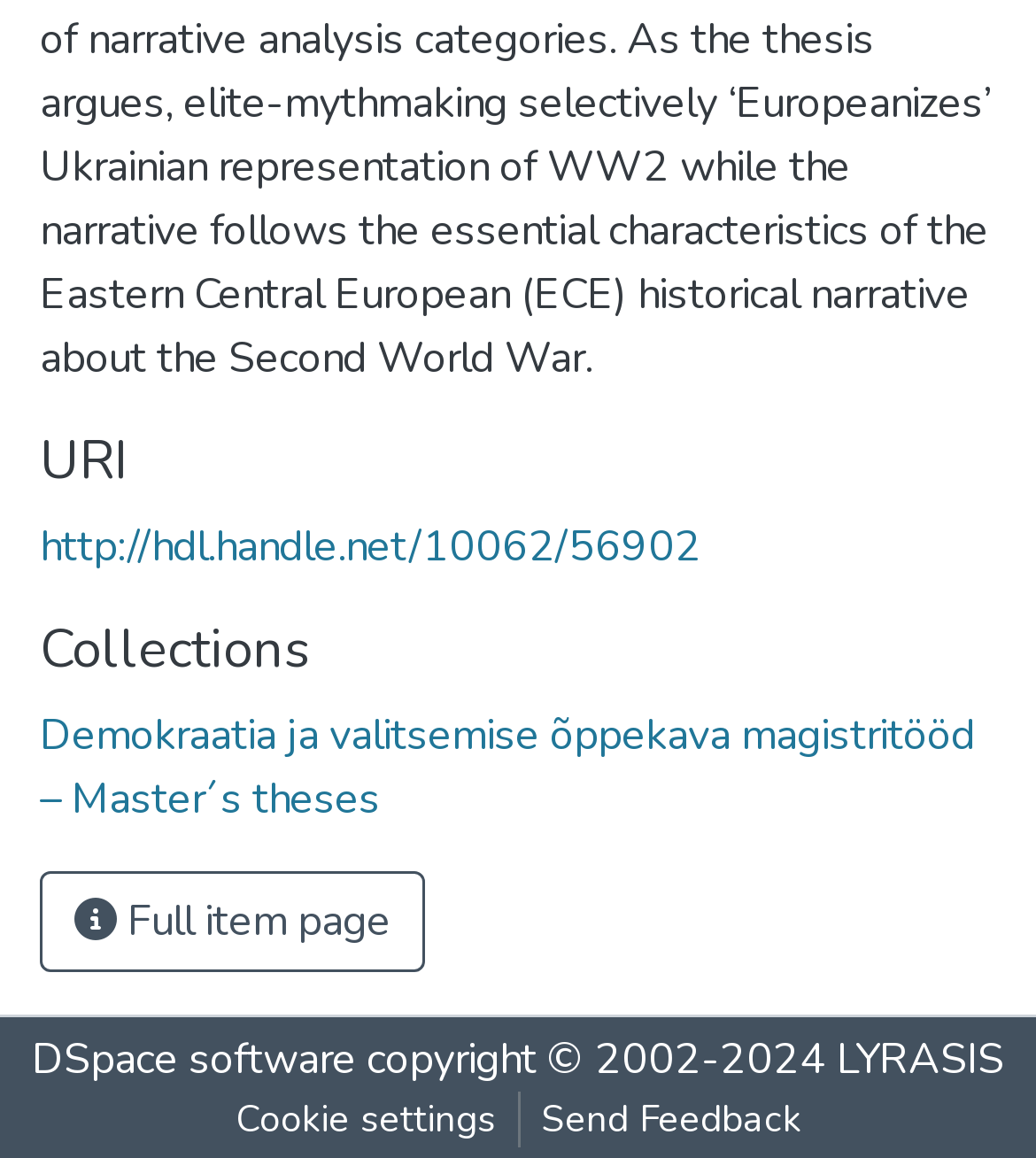What is the URI of the linked resource?
Using the image provided, answer with just one word or phrase.

http://hdl.handle.net/10062/56902